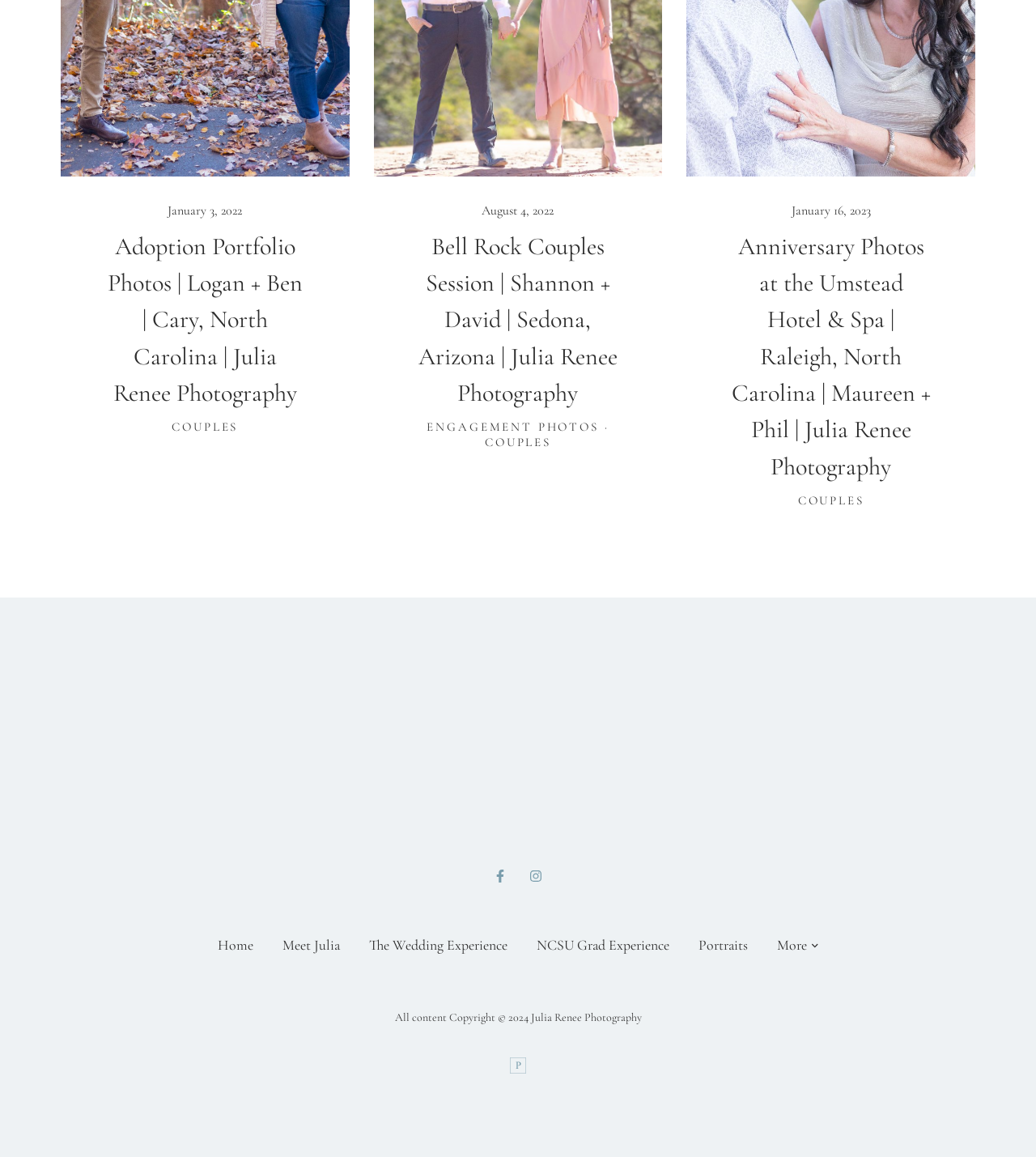Could you find the bounding box coordinates of the clickable area to complete this instruction: "Click on the 'COUPLES' link"?

[0.166, 0.363, 0.23, 0.375]